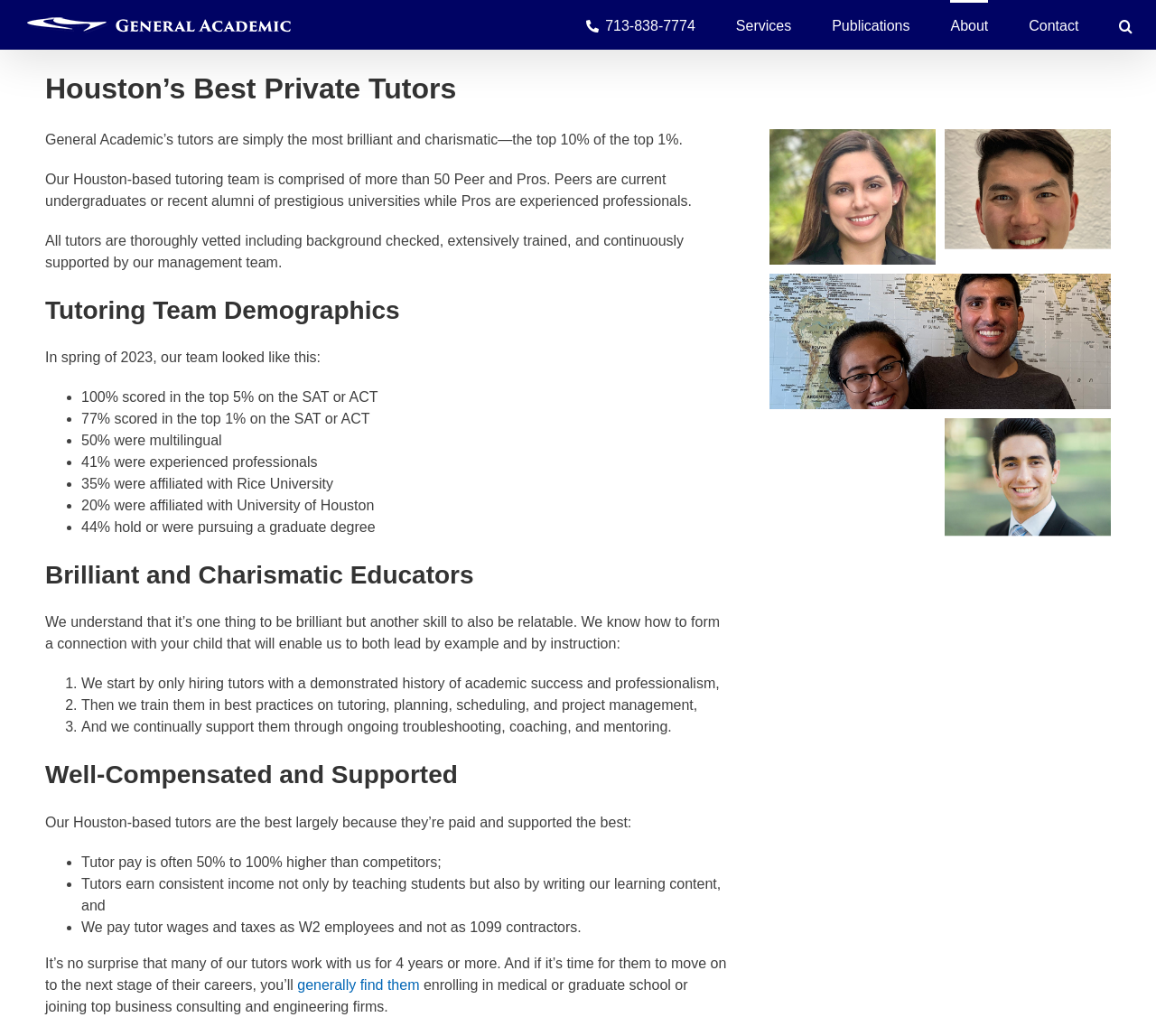Please specify the coordinates of the bounding box for the element that should be clicked to carry out this instruction: "Call the phone number". The coordinates must be four float numbers between 0 and 1, formatted as [left, top, right, bottom].

[0.507, 0.0, 0.601, 0.048]